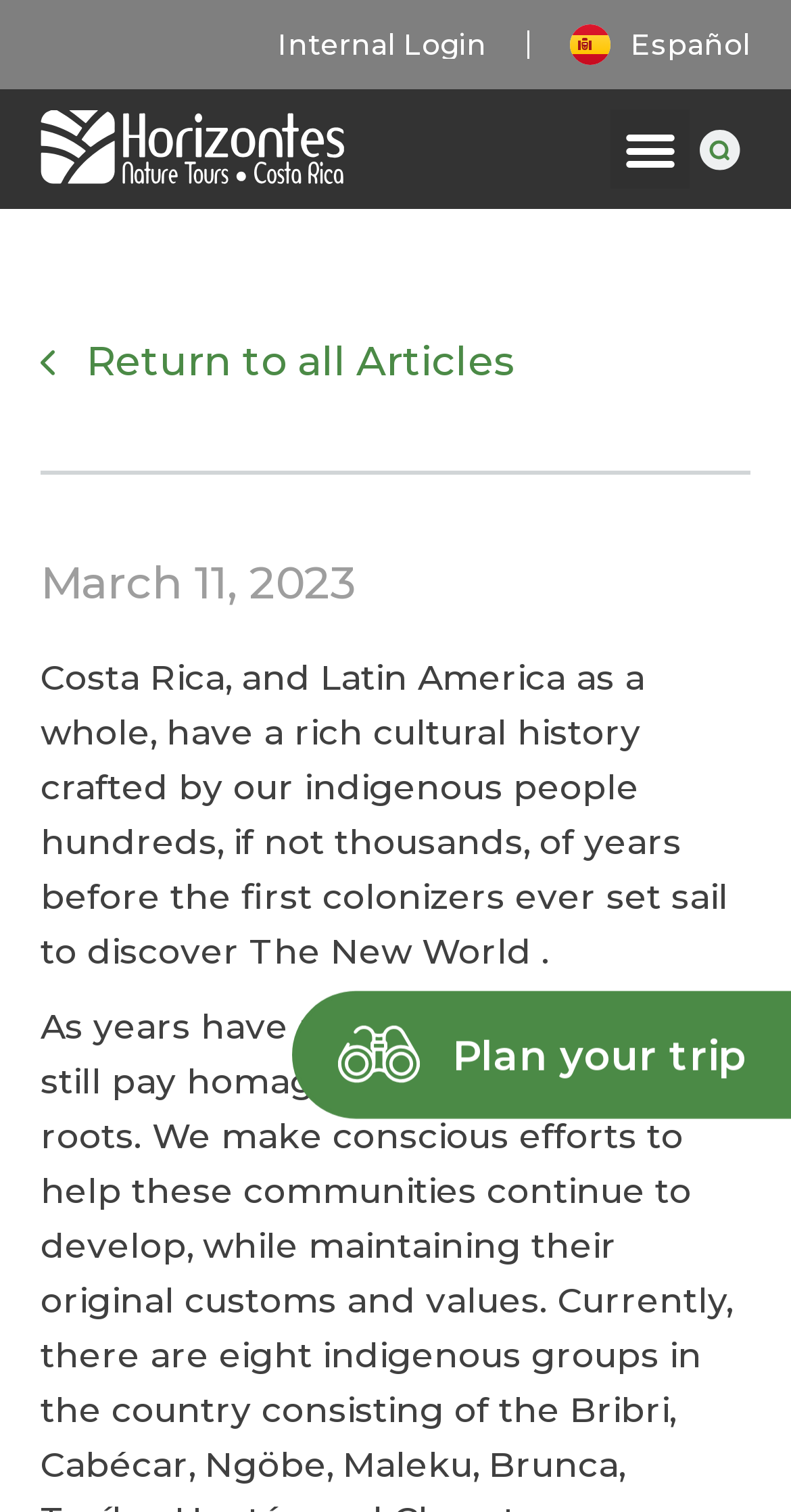Please find the bounding box coordinates (top-left x, top-left y, bottom-right x, bottom-right y) in the screenshot for the UI element described as follows: https://www.viki.com/users/whiteseotr1_465/about

None